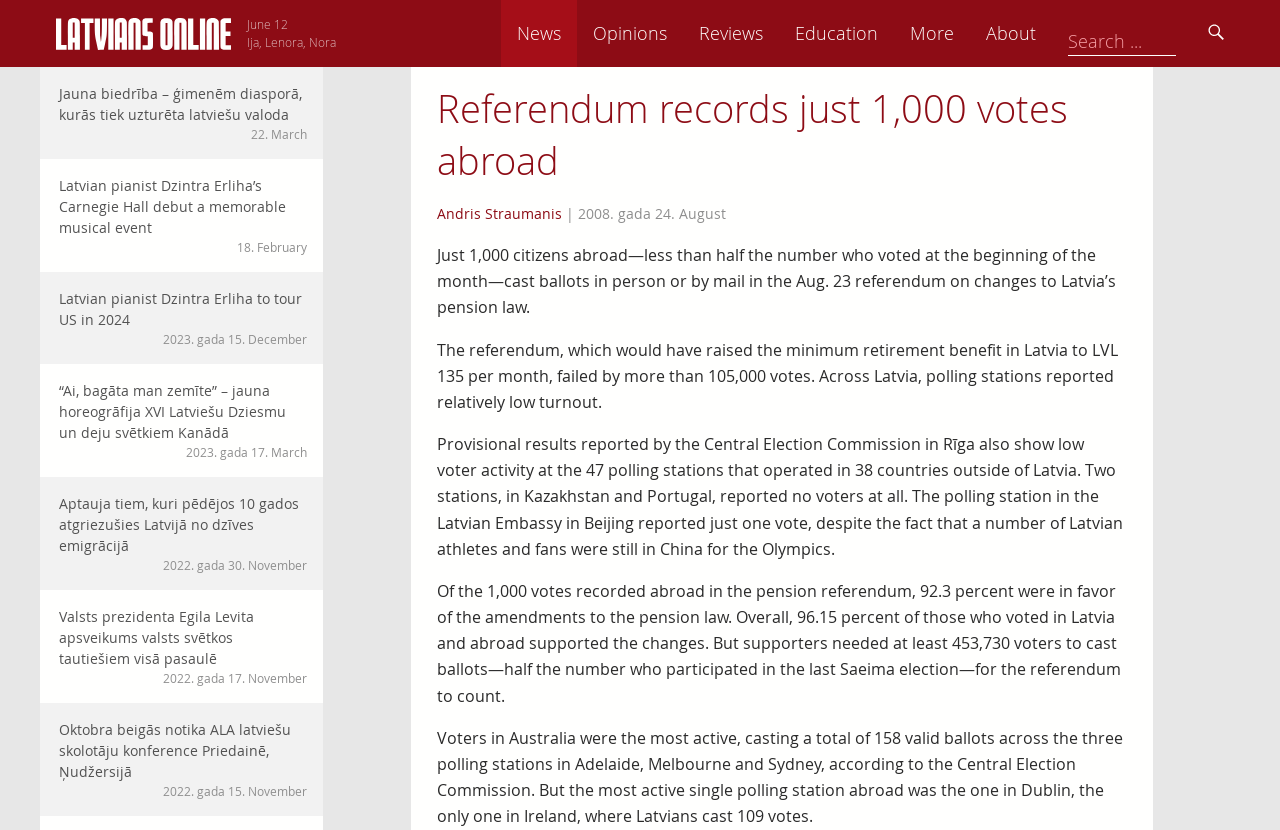Please identify the coordinates of the bounding box that should be clicked to fulfill this instruction: "Read the article 'Jauna biedrība – ģimenēm diasporā, kurās tiek uzturēta latviešu valoda'".

[0.031, 0.081, 0.252, 0.192]